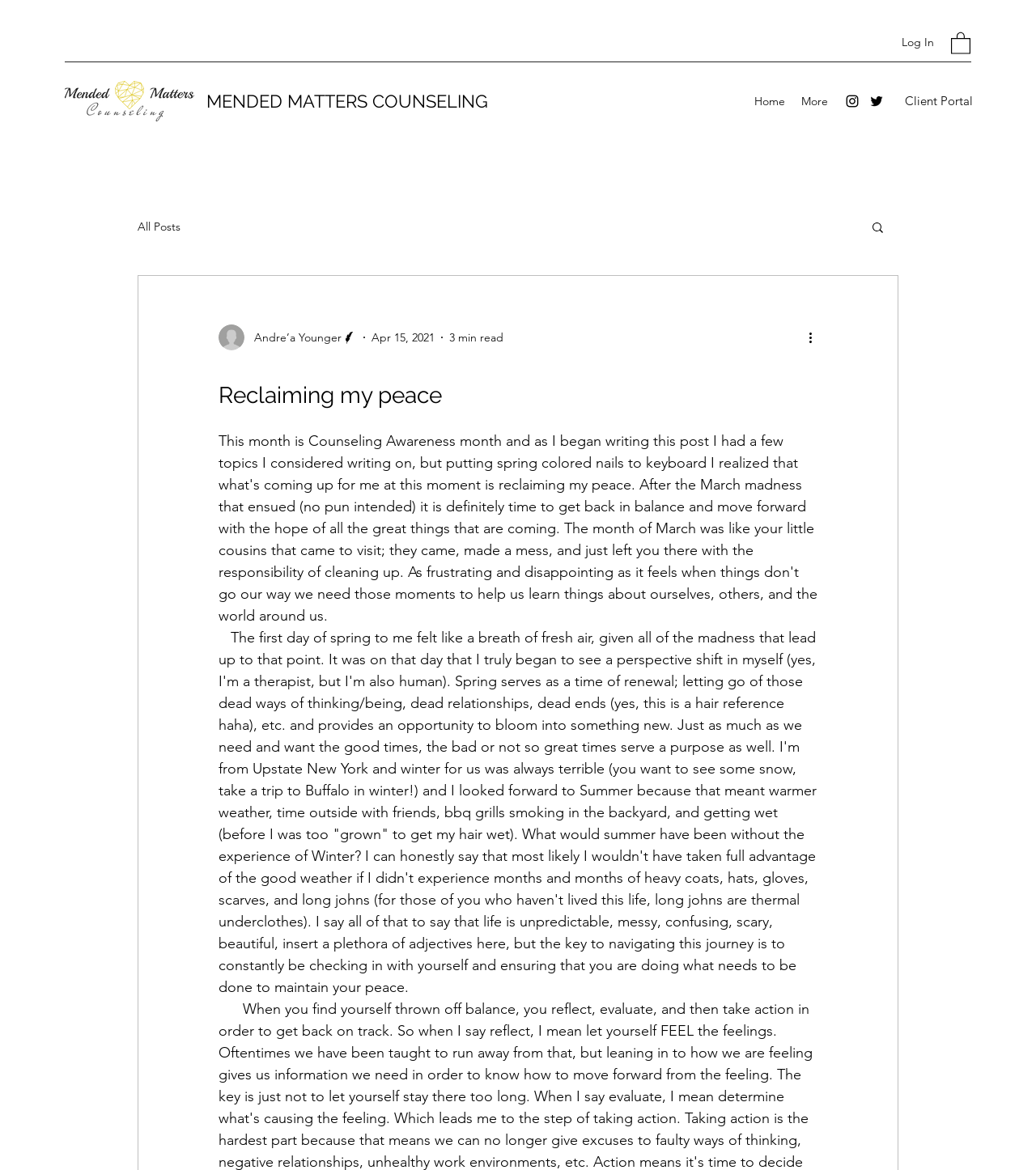Locate and generate the text content of the webpage's heading.

Reclaiming my peace